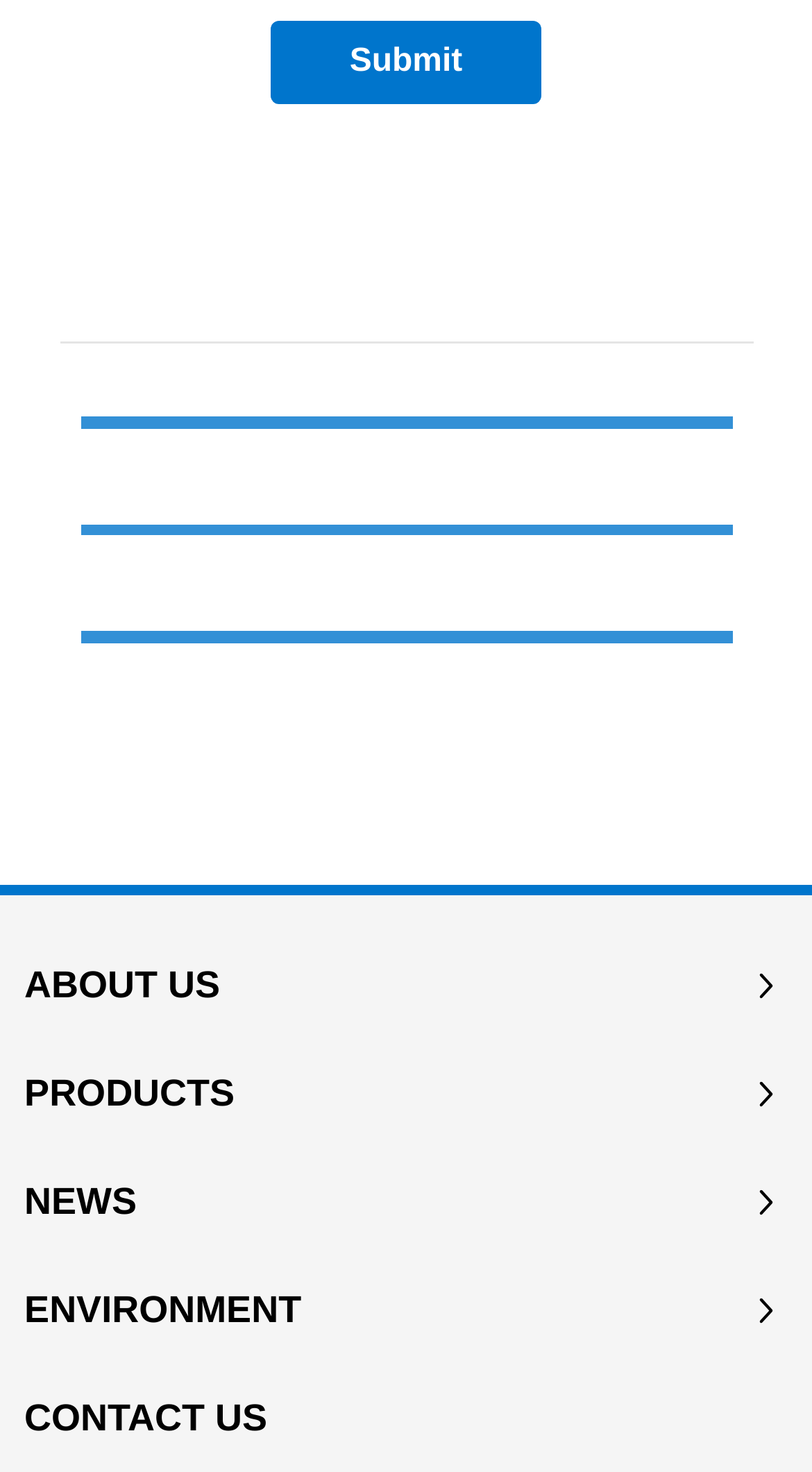Could you find the bounding box coordinates of the clickable area to complete this instruction: "View COVID-19"?

None